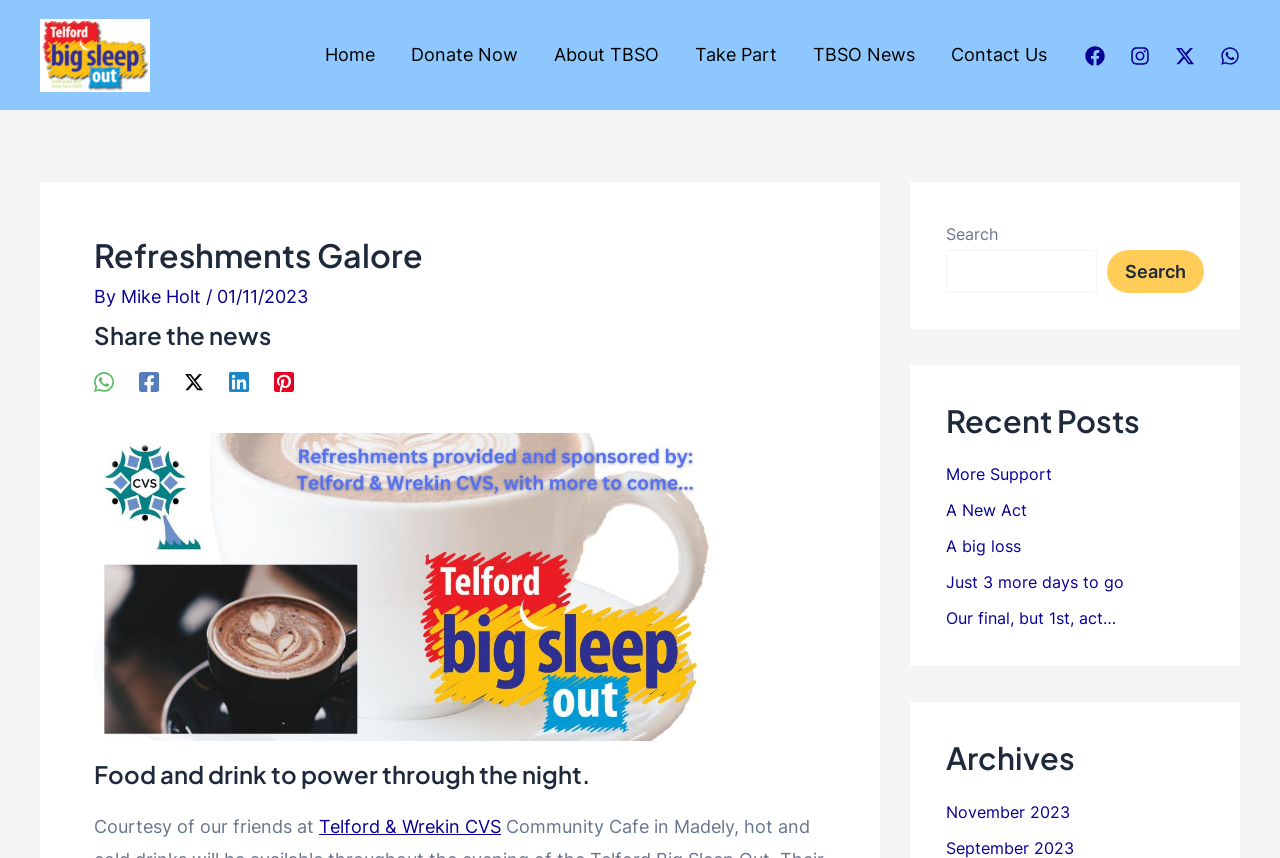Write a detailed summary of the webpage, including text, images, and layout.

This webpage is about the Telford Big Sleepout event, specifically focusing on the refreshments available during the event. At the top left, there is a logo and a link to the Telford Big Sleepout website. Next to it, there is a navigation menu with links to different sections of the website, including Home, Donate Now, About TBSO, Take Part, TBSO News, and Contact Us.

On the top right, there are social media links to Facebook, Instagram, Twitter, and WhatsApp, each accompanied by an image. Below the navigation menu, there is a header section with a title "Refreshments Galore" and a subtitle "By Mike Holt / 01/11/2023". There is also a "Share the news" section with links to share the article on various social media platforms.

The main content of the webpage is divided into two columns. The left column has a figure, likely an image, and a heading that reads "Food and drink to power through the night. Courtesy of our friends at Telford & Wrekin CVS Community Cafe in Madely, hot and cold drinks will be available throughout the..." The text is cut off, but it appears to be describing the refreshments available during the event.

The right column has a search bar with a label "Search" and a button to submit the search query. Below the search bar, there is a section titled "Recent Posts" with links to several articles, including "More Support", "A New Act", "A big loss", "Just 3 more days to go", and "Our final, but 1st, act…". Further down, there is a section titled "Archives" with links to November 2023 and September 2023.